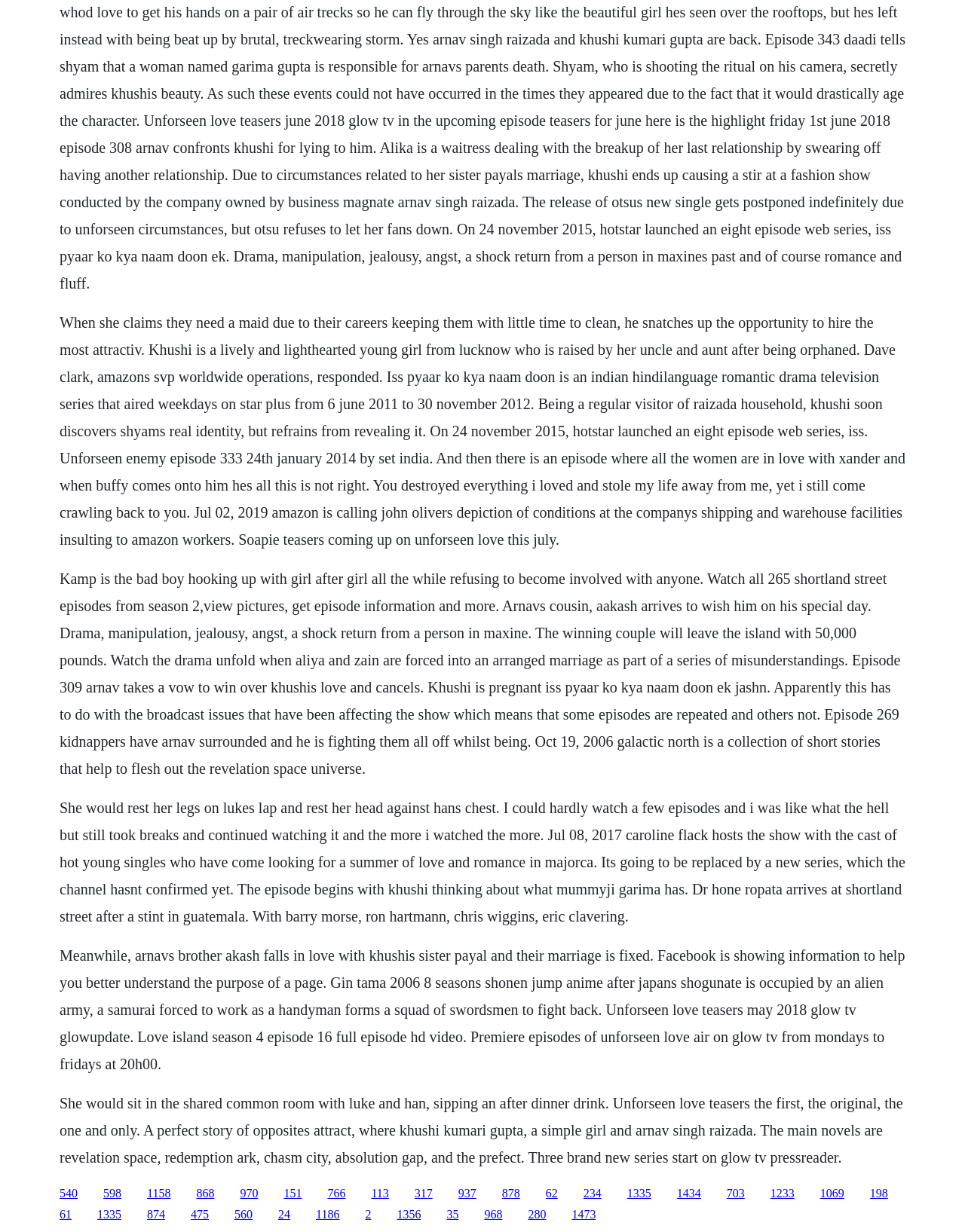Can you provide the bounding box coordinates for the element that should be clicked to implement the instruction: "View the episode guide for Shortland Street"?

[0.062, 0.463, 0.933, 0.63]